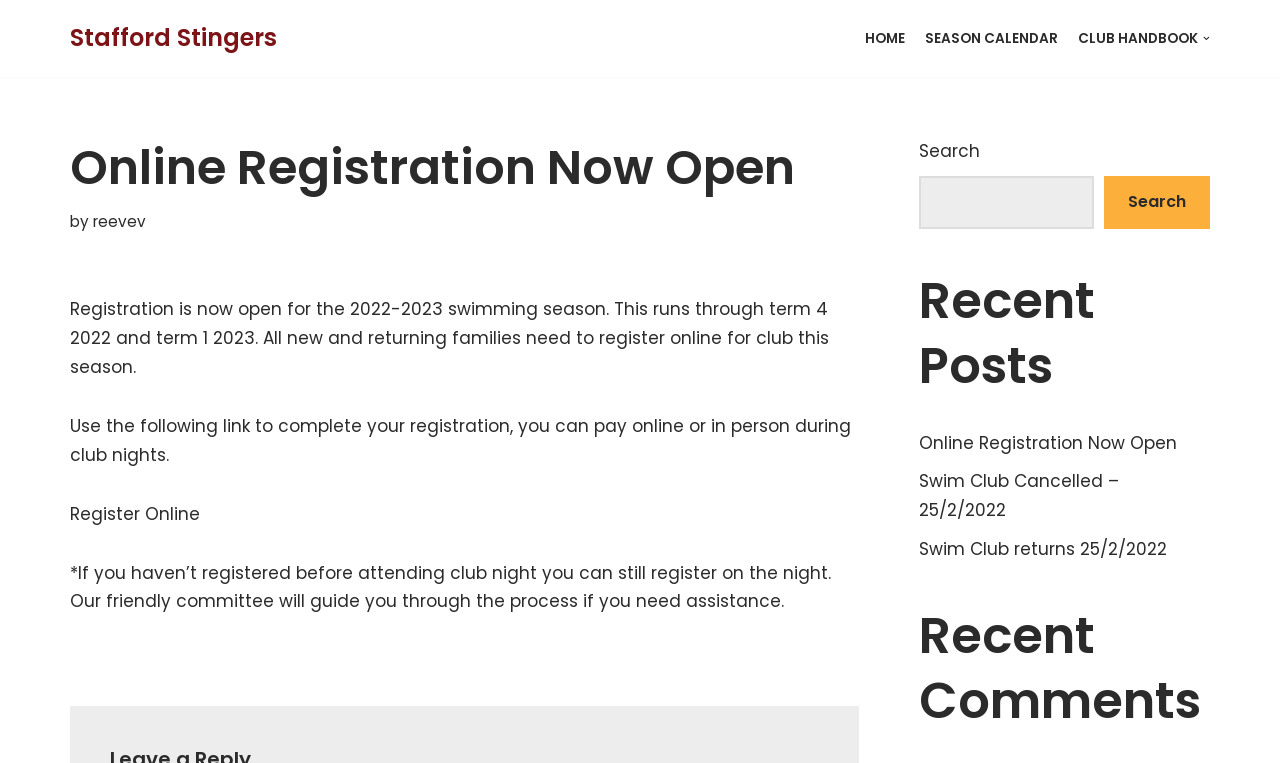Answer the question briefly using a single word or phrase: 
What is the function of the search box?

To search the website